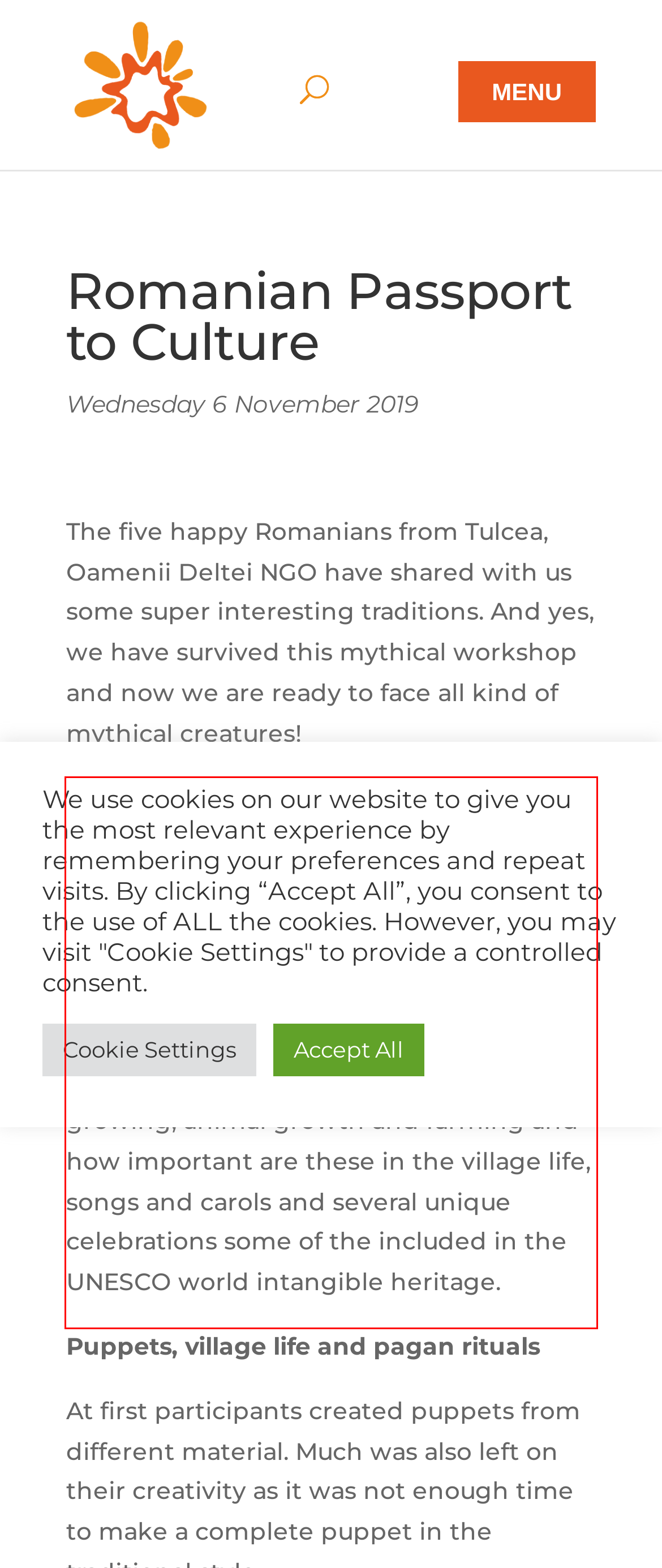From the given screenshot of a webpage, identify the red bounding box and extract the text content within it.

Participants got to know better the traditions from Romania and how life in the villages is going on based on pagan celebrations and how people in the country life respect their values like hard working, keeping their word, faith, family and nature, how they use of herbal plants as medicines but also pagan rituals for growing, animal growth and farming and how important are these in the village life, songs and carols and several unique celebrations some of the included in the UNESCO world intangible heritage.